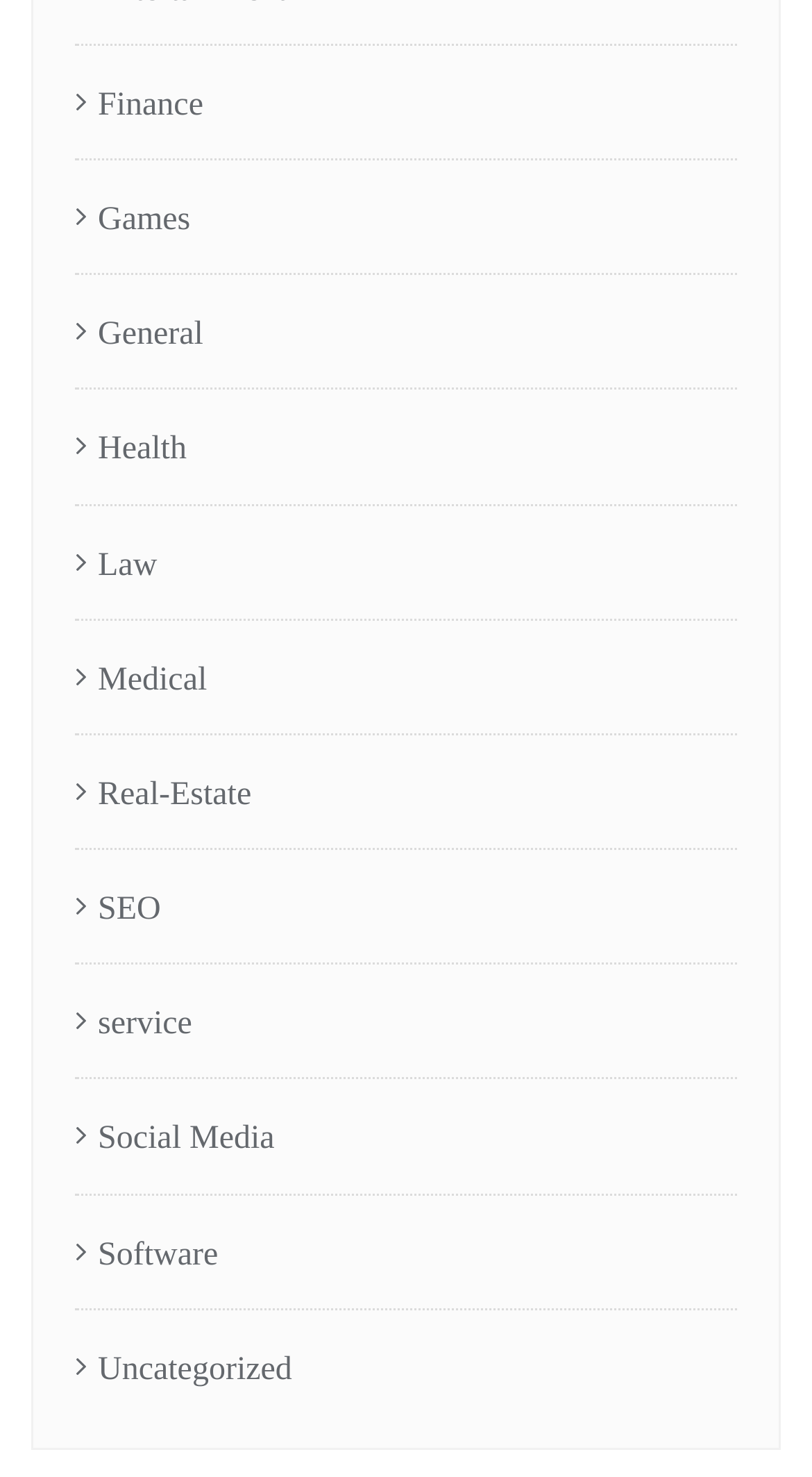Are the categories listed in alphabetical order?
Please respond to the question thoroughly and include all relevant details.

By examining the links on the webpage, I can see that the categories are listed in alphabetical order, from Finance to Uncategorized.